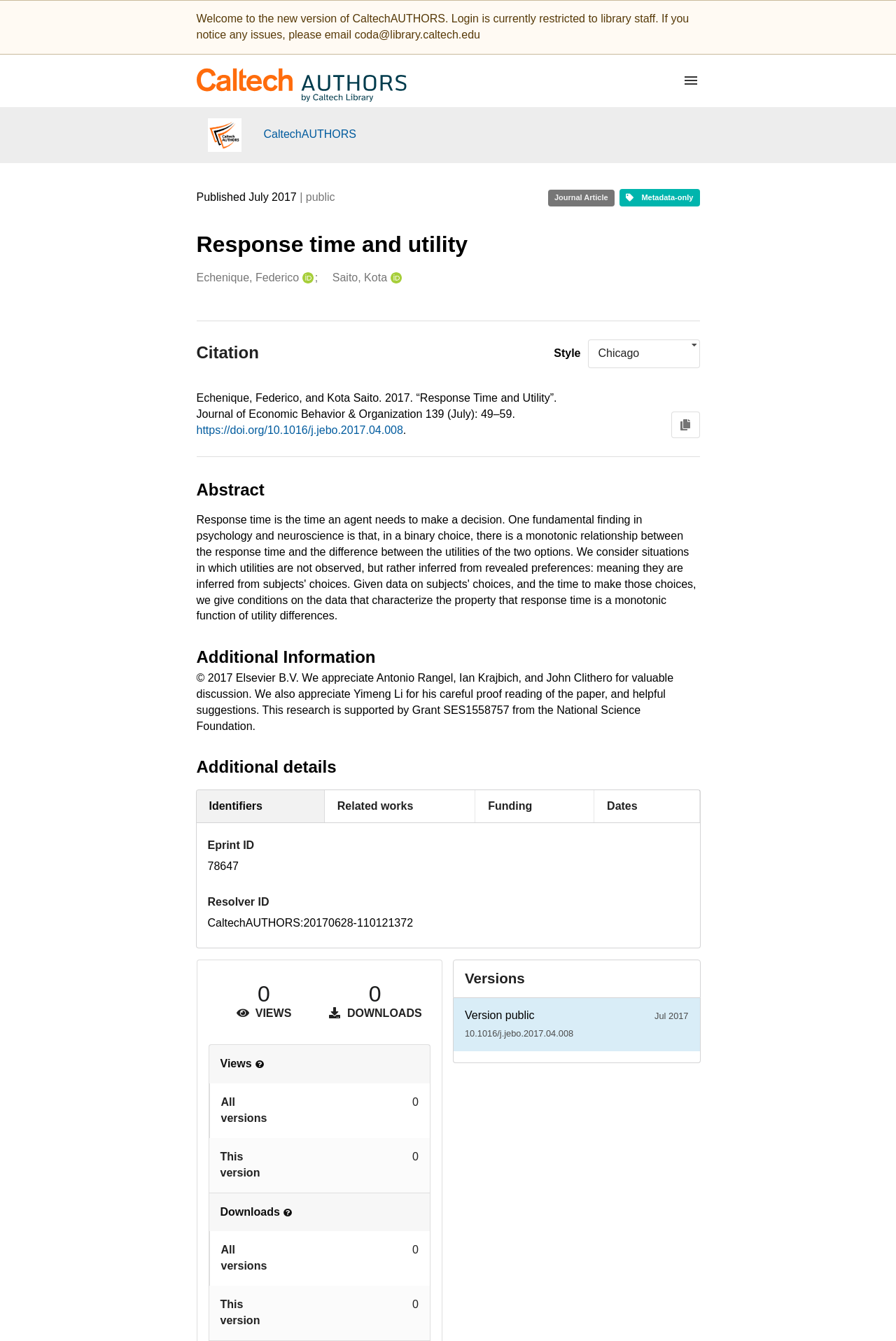Determine the bounding box coordinates of the clickable region to execute the instruction: "Click the 'CaltechAUTHORS' link". The coordinates should be four float numbers between 0 and 1, denoted as [left, top, right, bottom].

[0.219, 0.044, 0.454, 0.077]